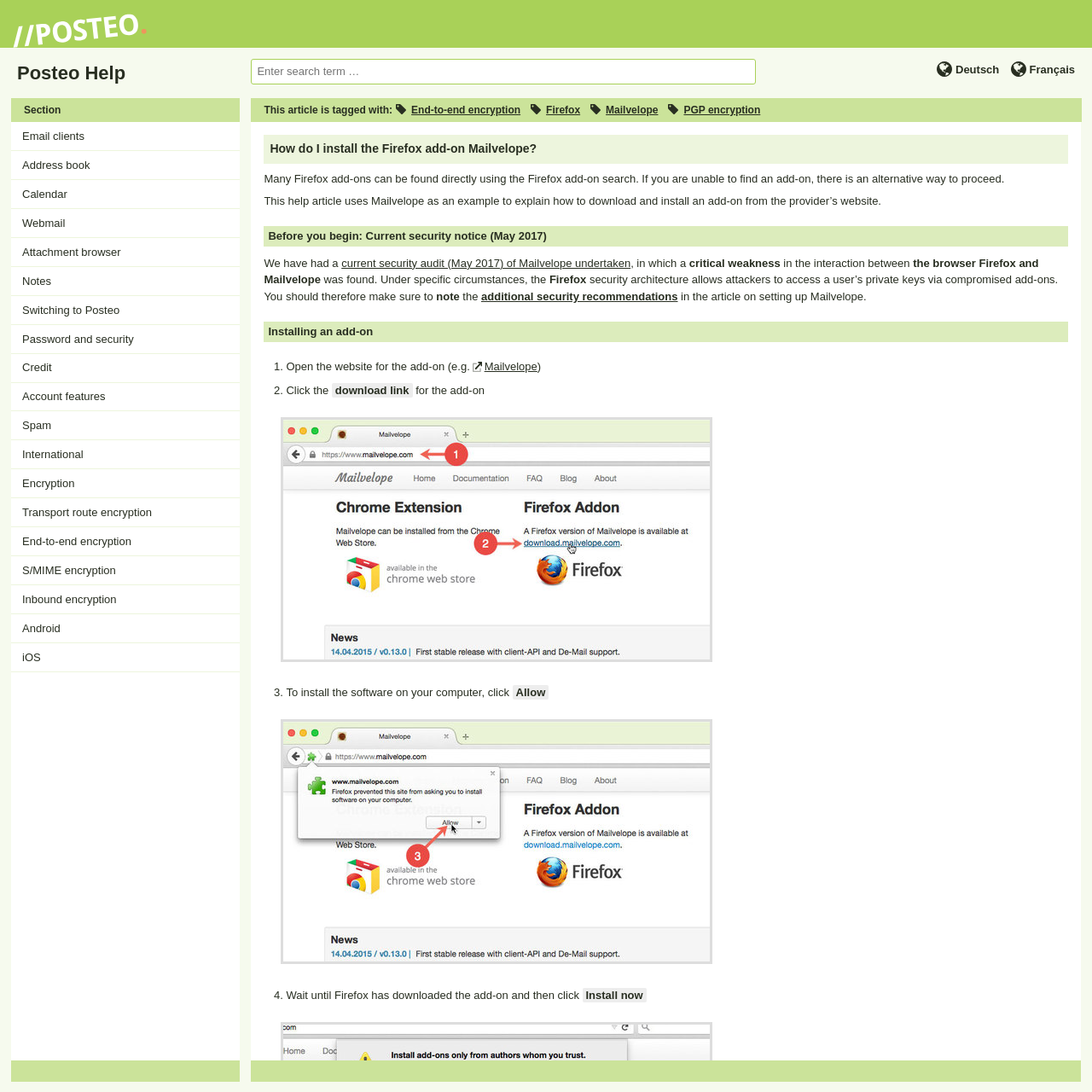Provide the bounding box coordinates in the format (top-left x, top-left y, bottom-right x, bottom-right y). All values are floating point numbers between 0 and 1. Determine the bounding box coordinate of the UI element described as: Password and security

[0.01, 0.297, 0.22, 0.323]